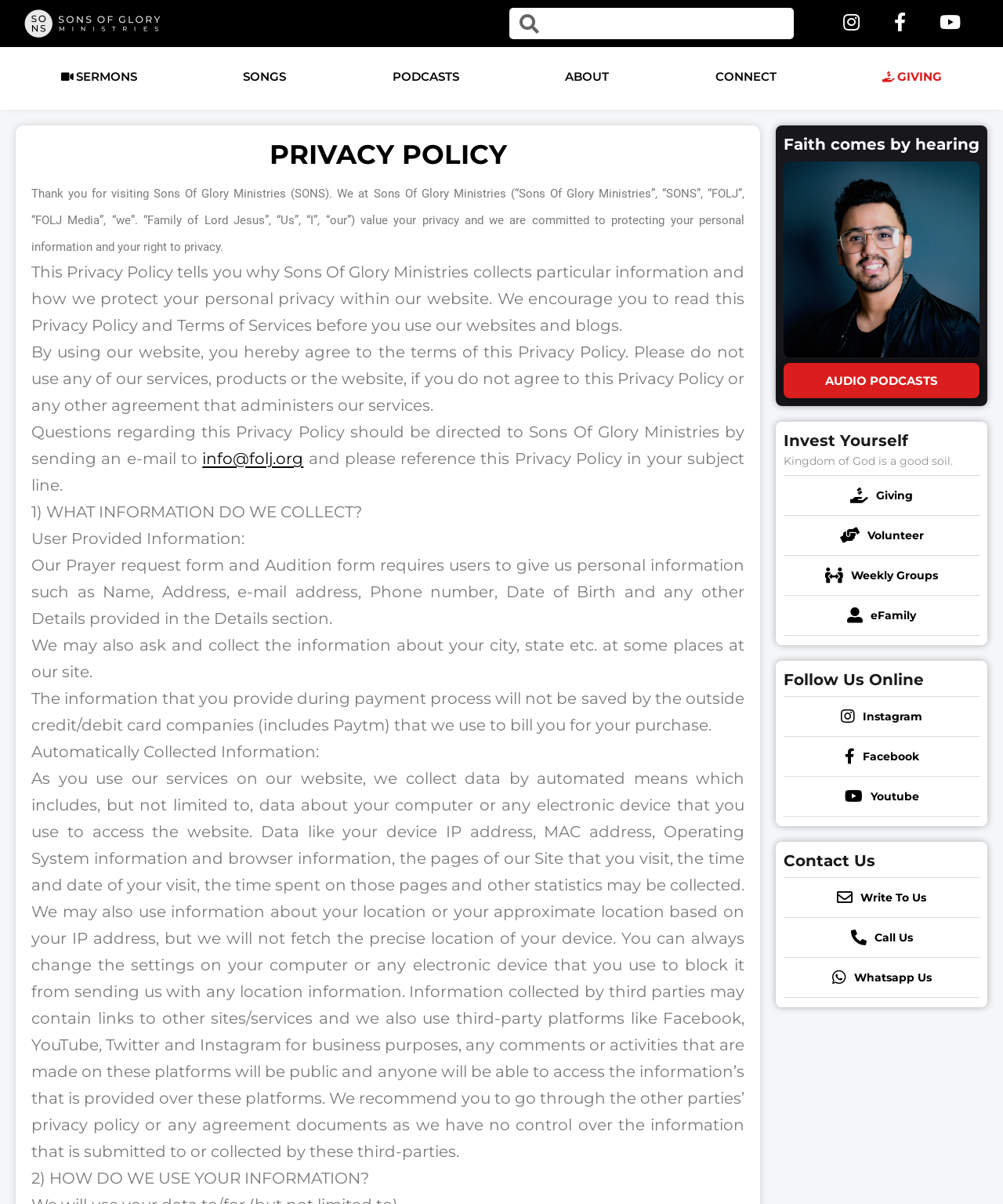What is the purpose of the Sons Of Glory Ministries website?
Based on the image, give a one-word or short phrase answer.

To provide information and services